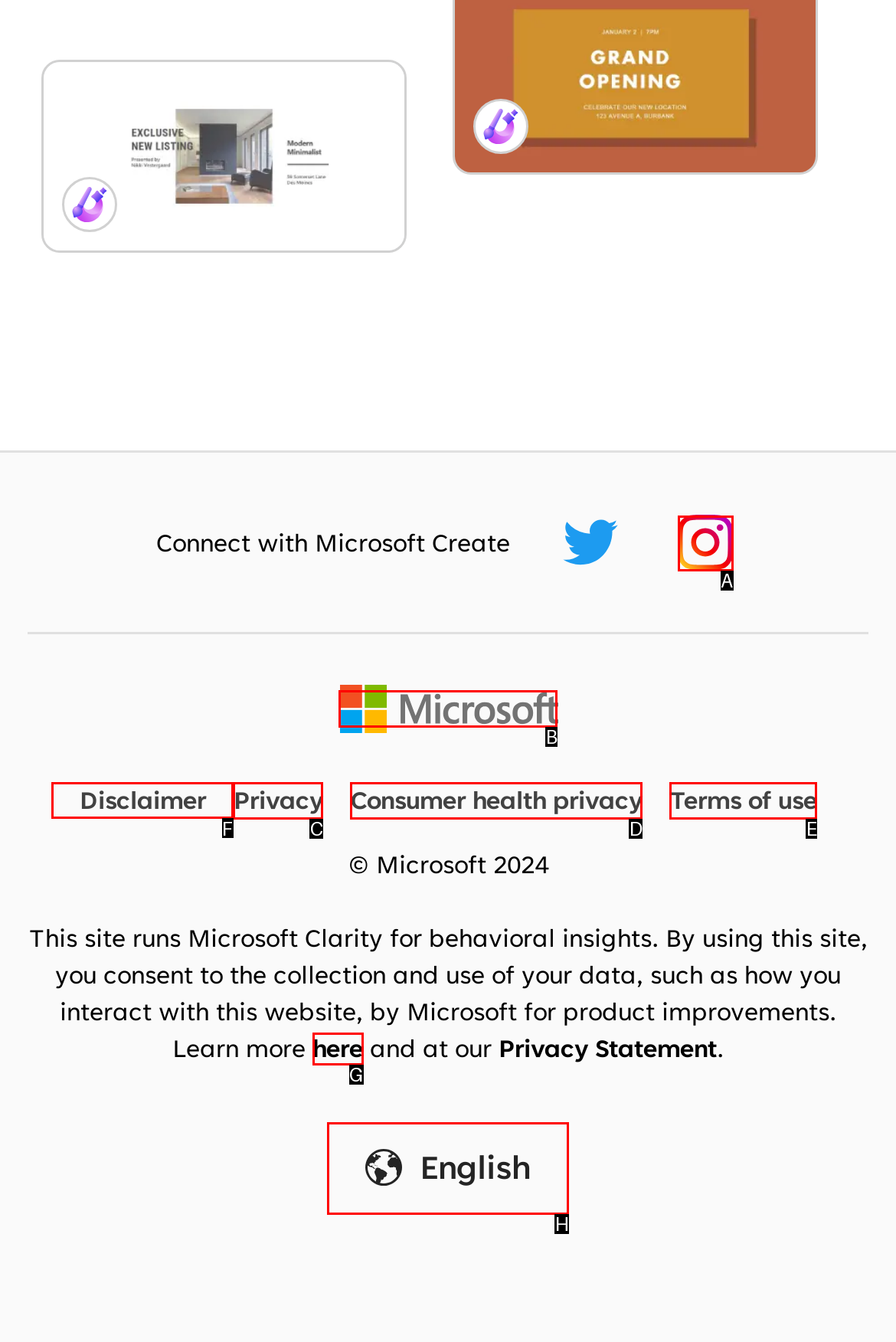Identify the letter of the UI element you should interact with to perform the task: View disclaimer
Reply with the appropriate letter of the option.

F